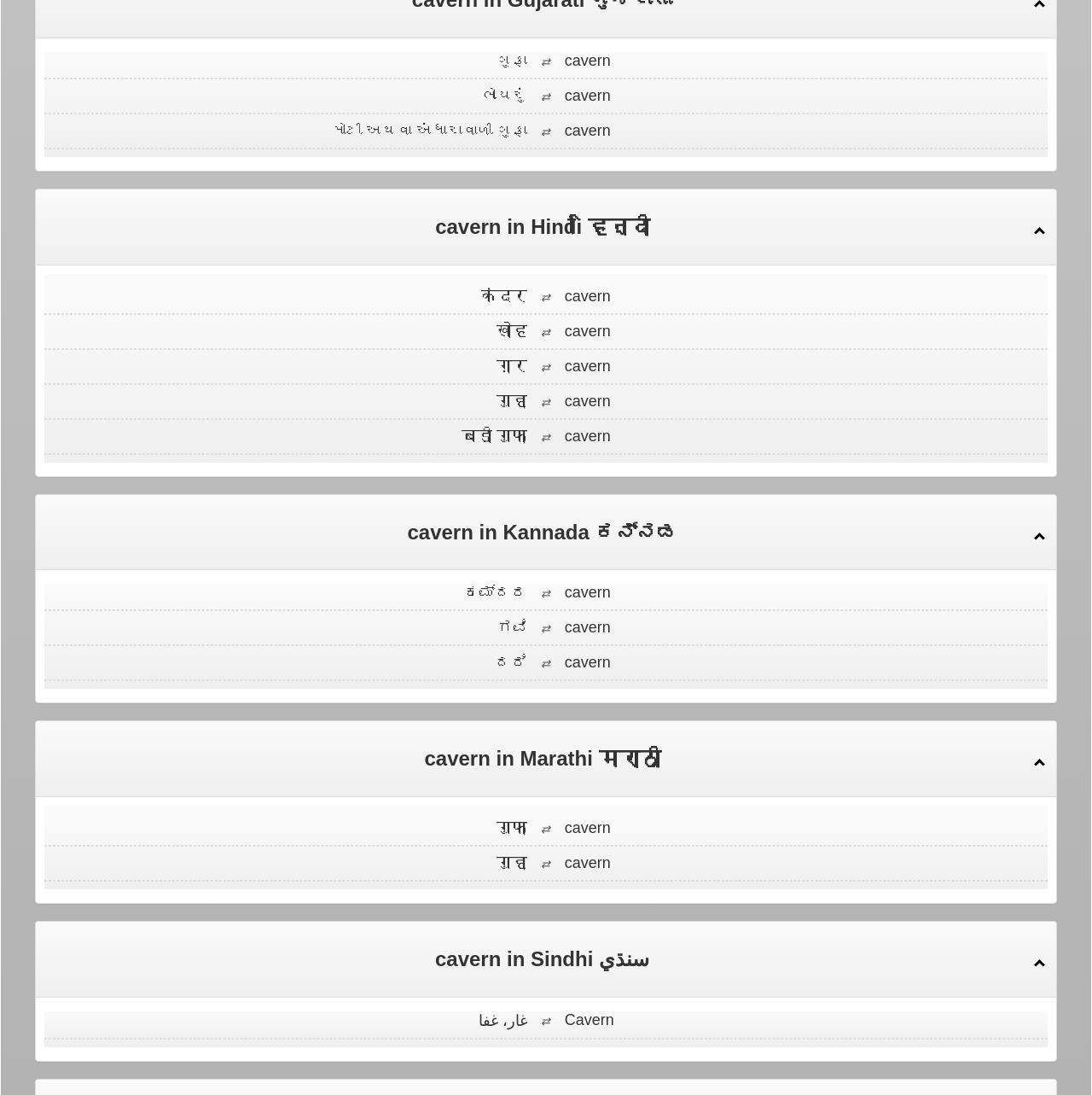Please locate the bounding box coordinates of the element that should be clicked to complete the given instruction: "click on ગુફા".

[0.447, 0.047, 0.491, 0.063]